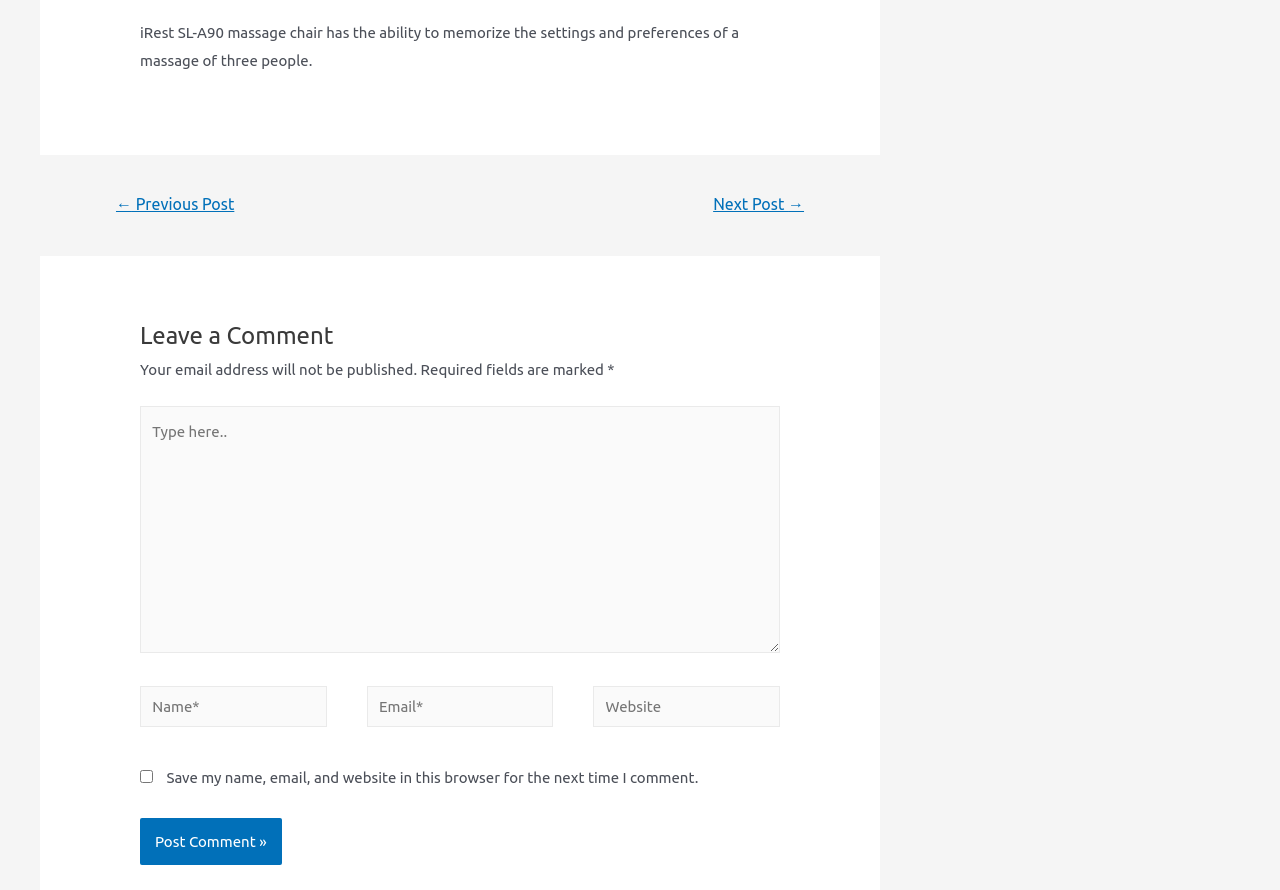Ascertain the bounding box coordinates for the UI element detailed here: "← Previous Post". The coordinates should be provided as [left, top, right, bottom] with each value being a float between 0 and 1.

[0.072, 0.21, 0.202, 0.252]